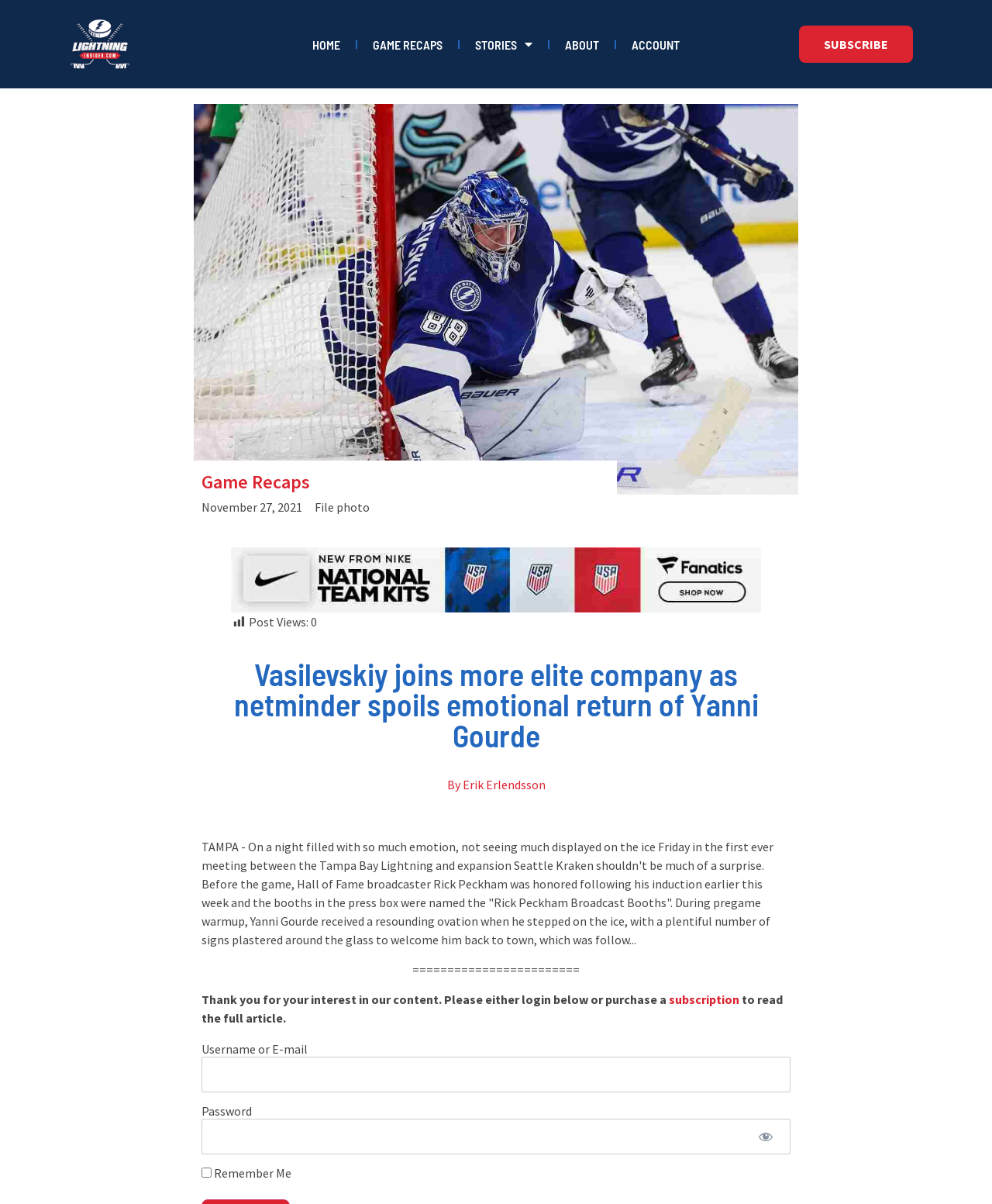Articulate a complete and detailed caption of the webpage elements.

The webpage appears to be an article from LightningInsider.com, a website focused on the Tampa Bay Lightning hockey team. At the top left corner, there is a logo of the website, accompanied by a navigation menu with links to "HOME", "GAME RECAPS", "STORIES", "ABOUT", and "ACCOUNT". On the top right corner, there is a "SUBSCRIBE" link.

Below the navigation menu, there is a large image taking up most of the width of the page, with a caption "Looking to build game back up". To the right of the image, there is a link to "Game Recaps" and a timestamp "November 27, 2021".

The main article begins with a heading "Vasilevskiy joins more elite company as netminder spoils emotional return of Yanni Gourde". Below the heading, there is a byline "By Erik Erlendsson" and a block of text describing the emotional return of Yanni Gourde to the Tampa Bay Lightning. The text mentions that Hall of Fame broadcaster Rick Peckham was honored before the game and that Yanni Gourde received a resounding ovation during pregame warmup.

The article is interrupted by a horizontal line, followed by a message thanking readers for their interest in the content and prompting them to log in or purchase a subscription to read the full article. Below this message, there is a login form with fields for username or email, password, and a "Remember Me" checkbox.

On the right side of the page, there is a slide with a figure and a link to "Shop now for USMNT National Team Kits".